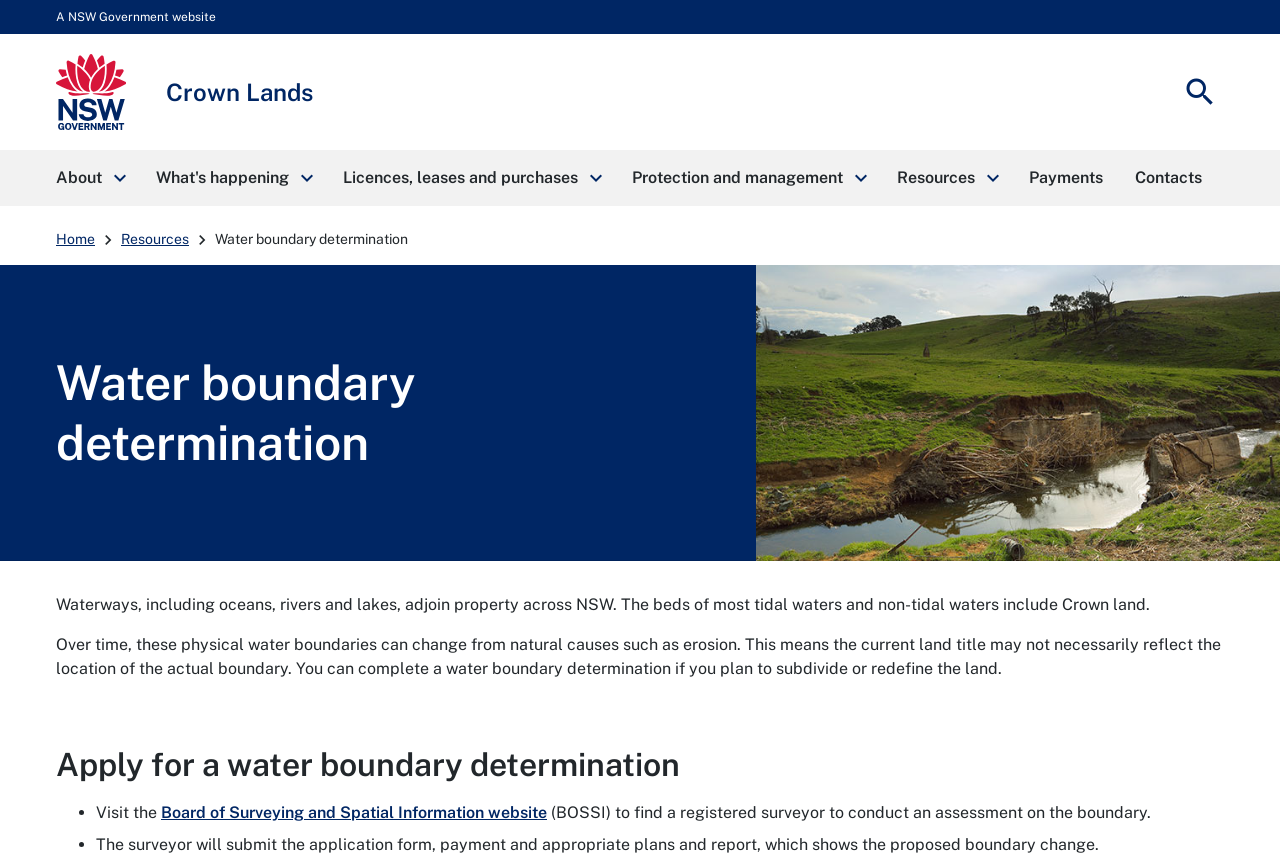What is the purpose of a water boundary determination?
Refer to the image and provide a one-word or short phrase answer.

To subdivide or redefine land